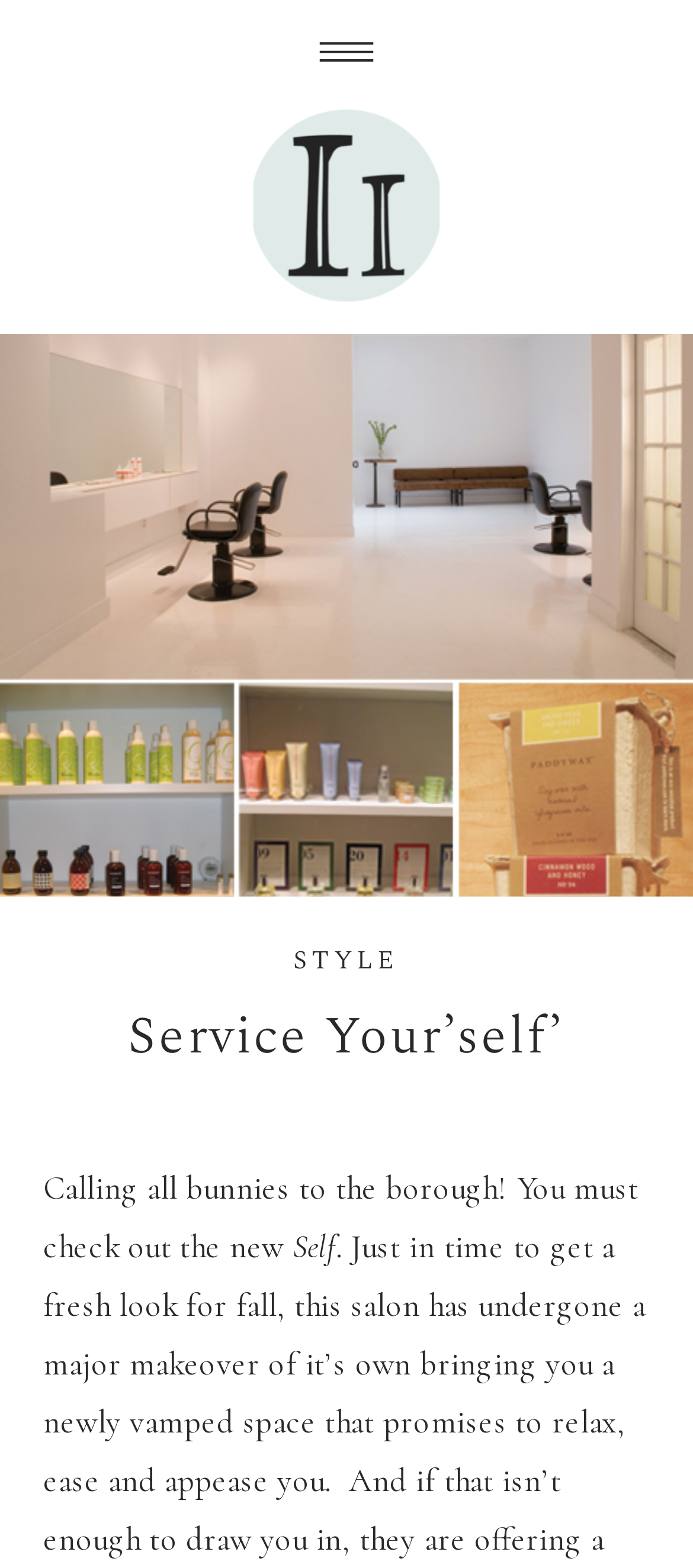What is the position of the link 'STYLE'?
Give a one-word or short-phrase answer derived from the screenshot.

Below the heading 'Service Your’self’'